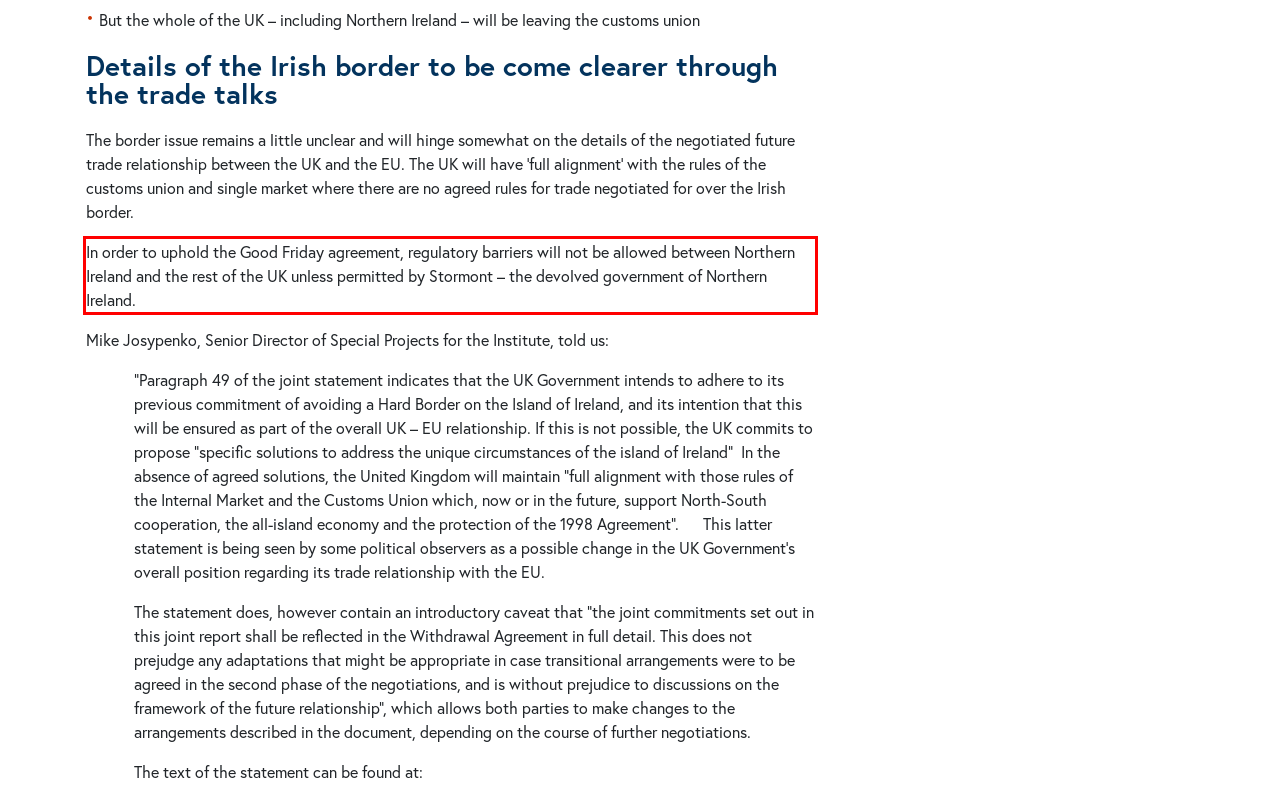Please examine the webpage screenshot and extract the text within the red bounding box using OCR.

In order to uphold the Good Friday agreement, regulatory barriers will not be allowed between Northern Ireland and the rest of the UK unless permitted by Stormont – the devolved government of Northern Ireland.